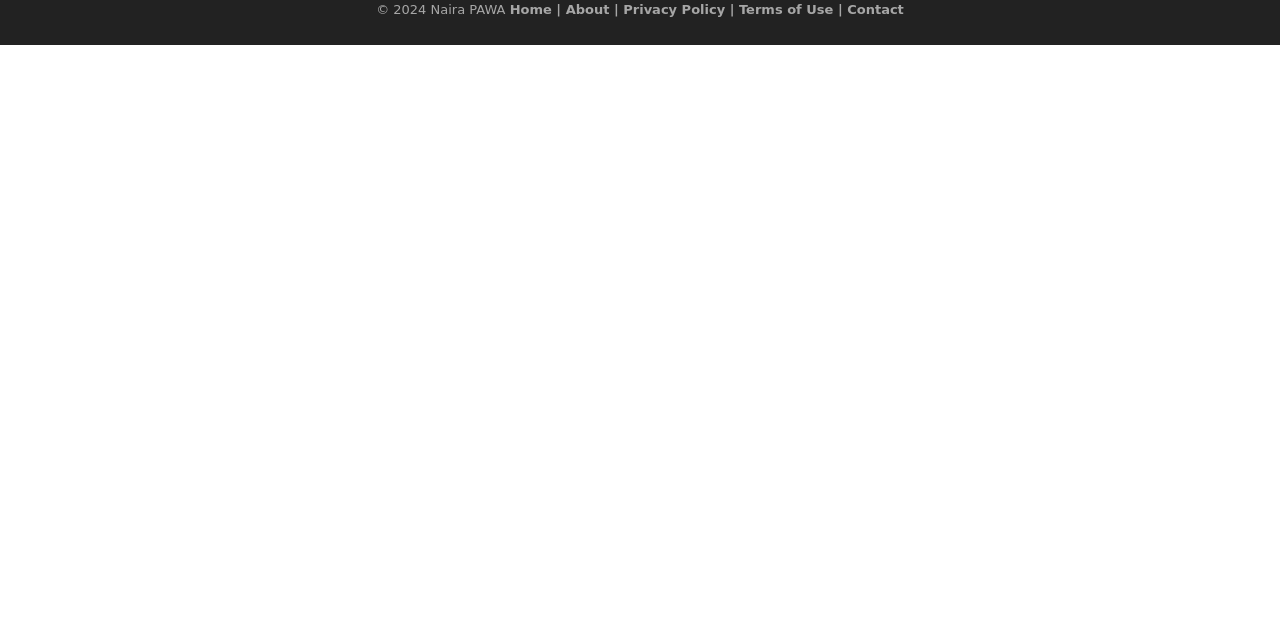Based on the element description Terms of Use, identify the bounding box of the UI element in the given webpage screenshot. The coordinates should be in the format (top-left x, top-left y, bottom-right x, bottom-right y) and must be between 0 and 1.

[0.577, 0.003, 0.651, 0.026]